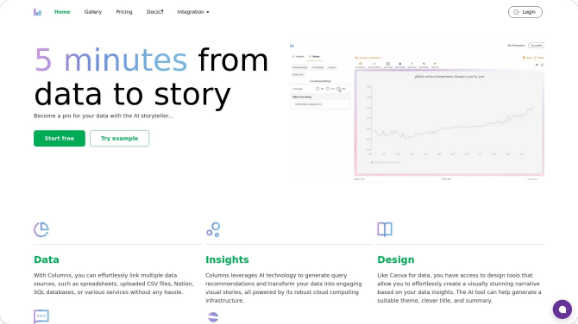What is the primary purpose of the Columns tool?
Use the information from the screenshot to give a comprehensive response to the question.

The image showcases Columns as a powerful AI tool designed for seamless data visualization and collaboration, enabling teams to enhance their data storytelling abilities.